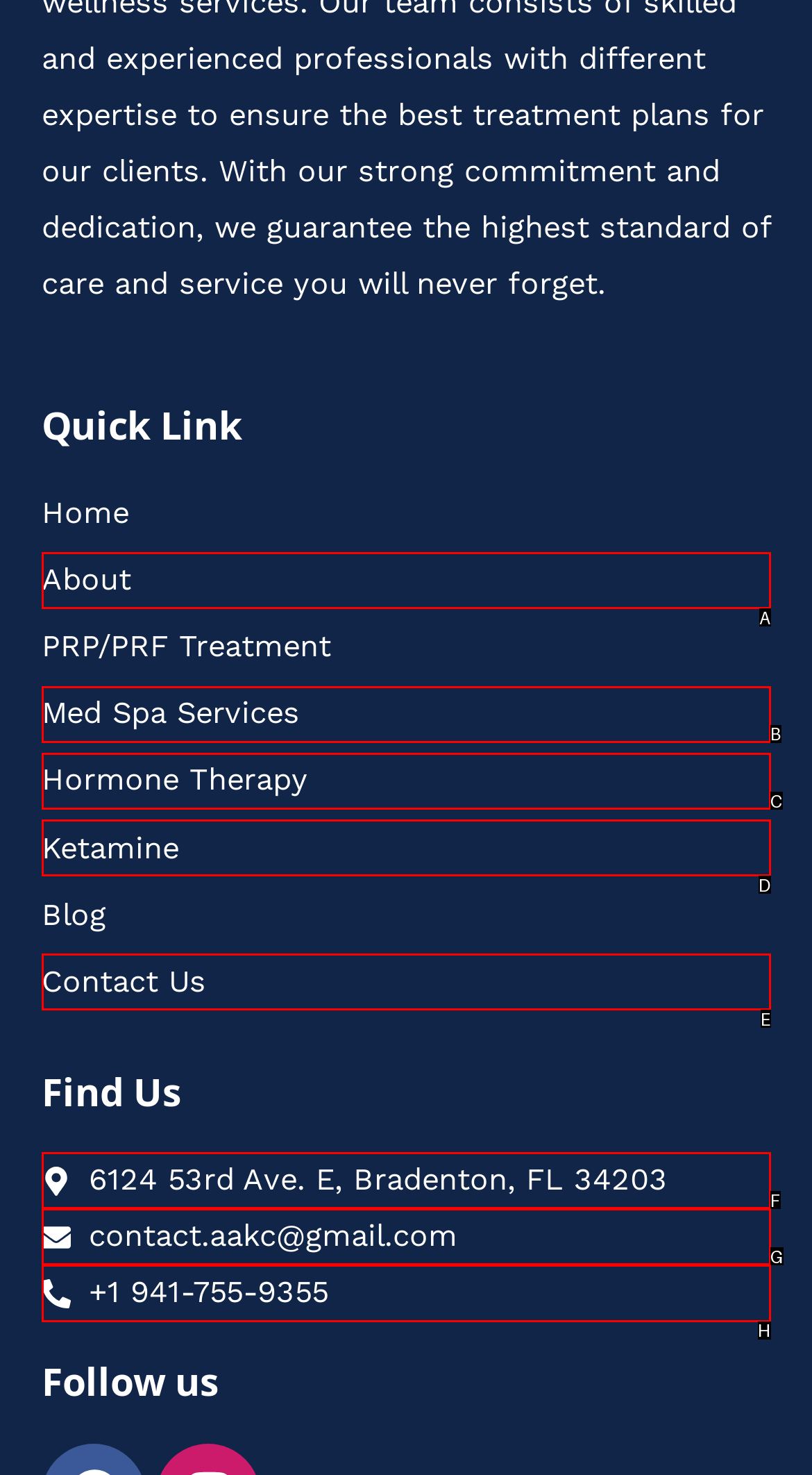Choose the HTML element that best fits the description: Hormone Therapy. Answer with the option's letter directly.

C